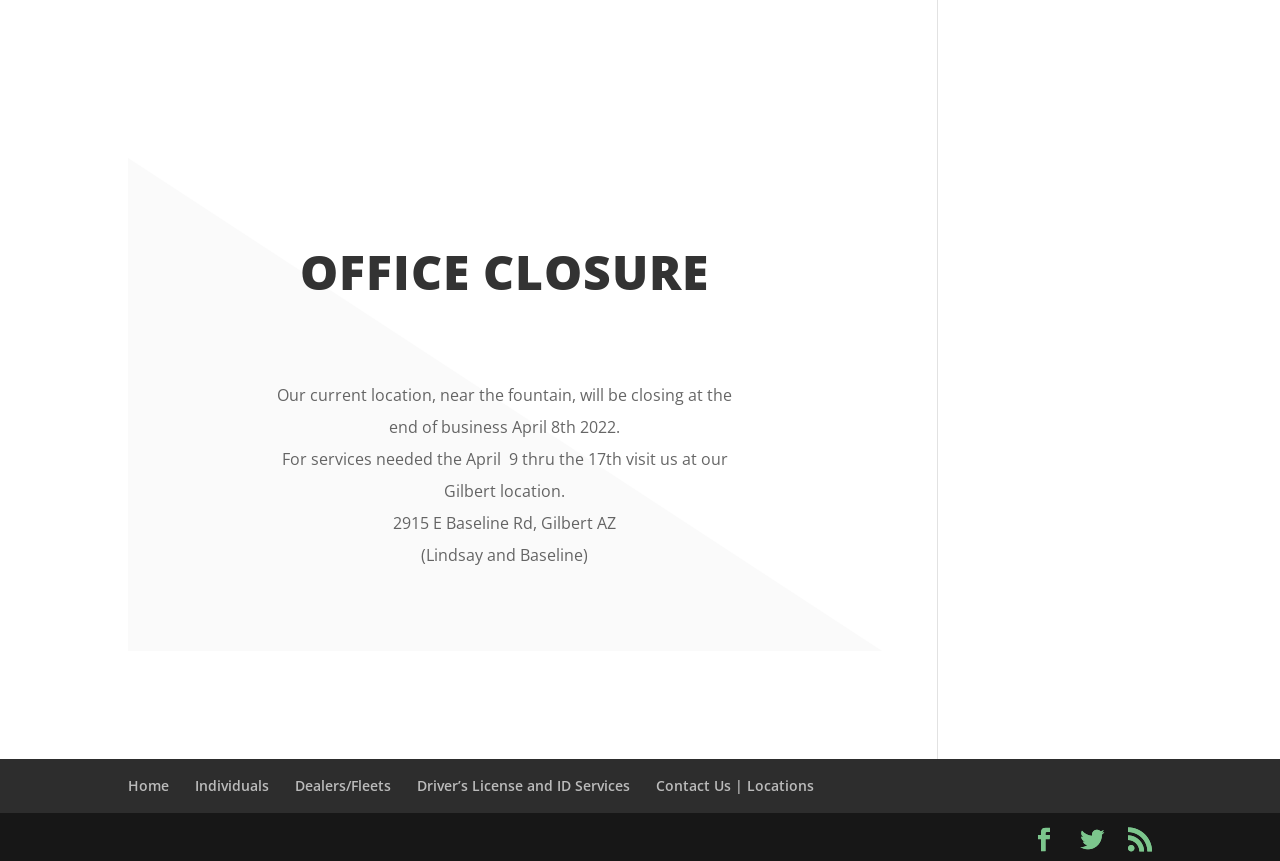With reference to the screenshot, provide a detailed response to the question below:
What is the date of the office closure?

The date of the office closure can be found in the first StaticText element, which states 'Our current location, near the fountain, will be closing at the end of business April 8th 2022.'